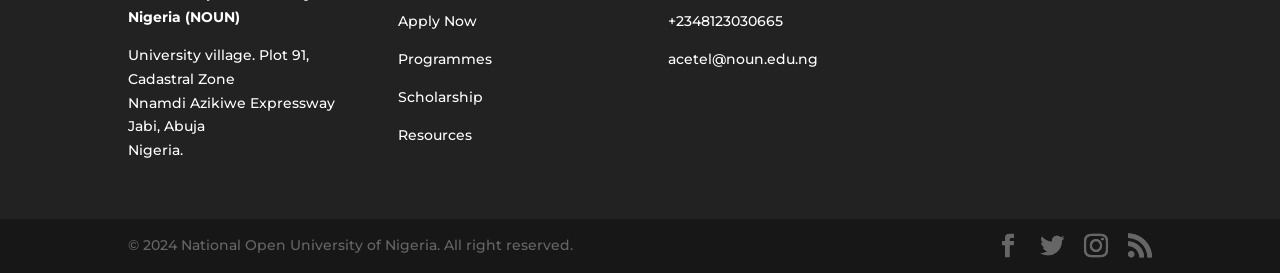Identify and provide the bounding box for the element described by: "Apply Now".

[0.311, 0.045, 0.373, 0.111]